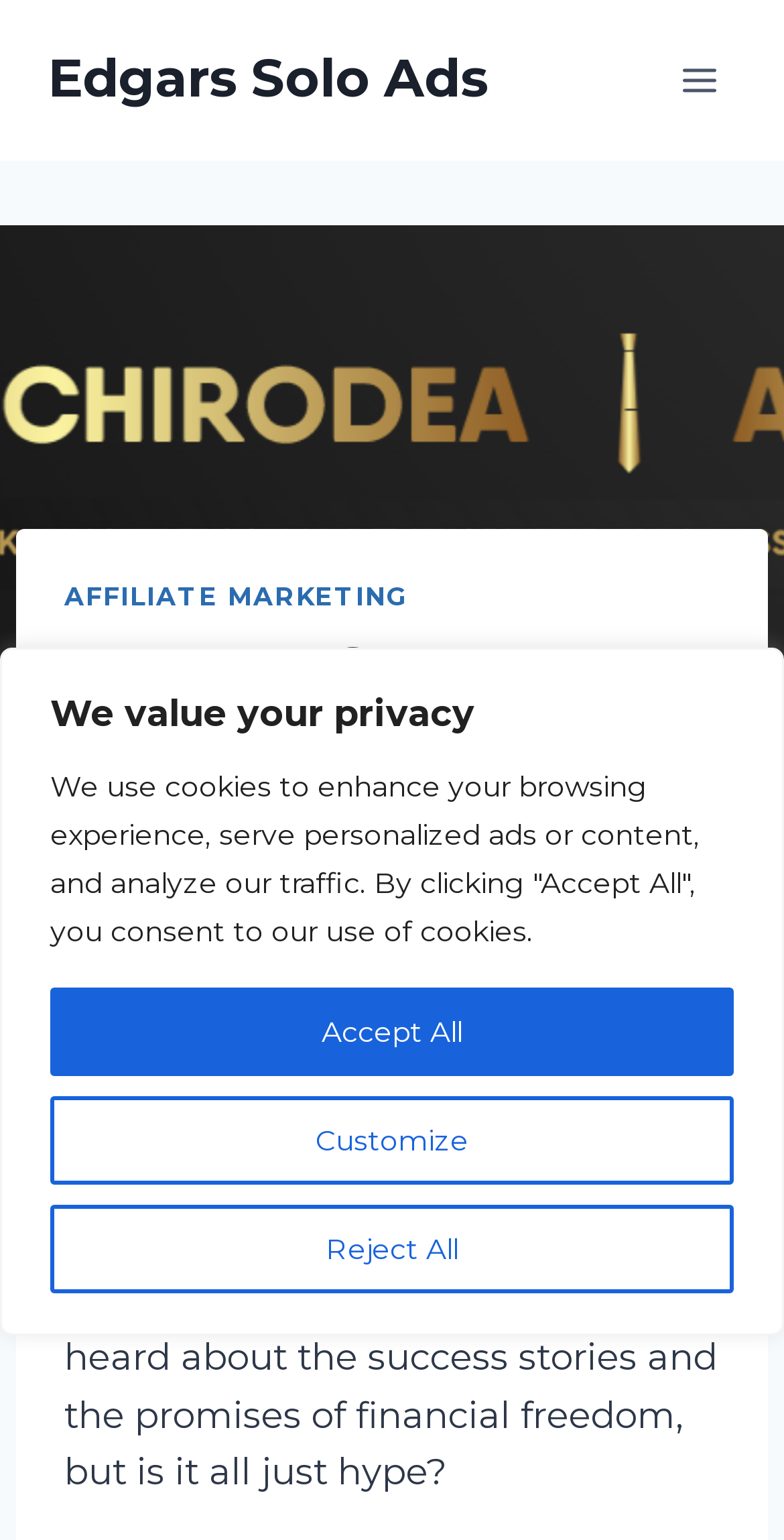Please reply to the following question with a single word or a short phrase:
When was the review published?

January 31, 2024